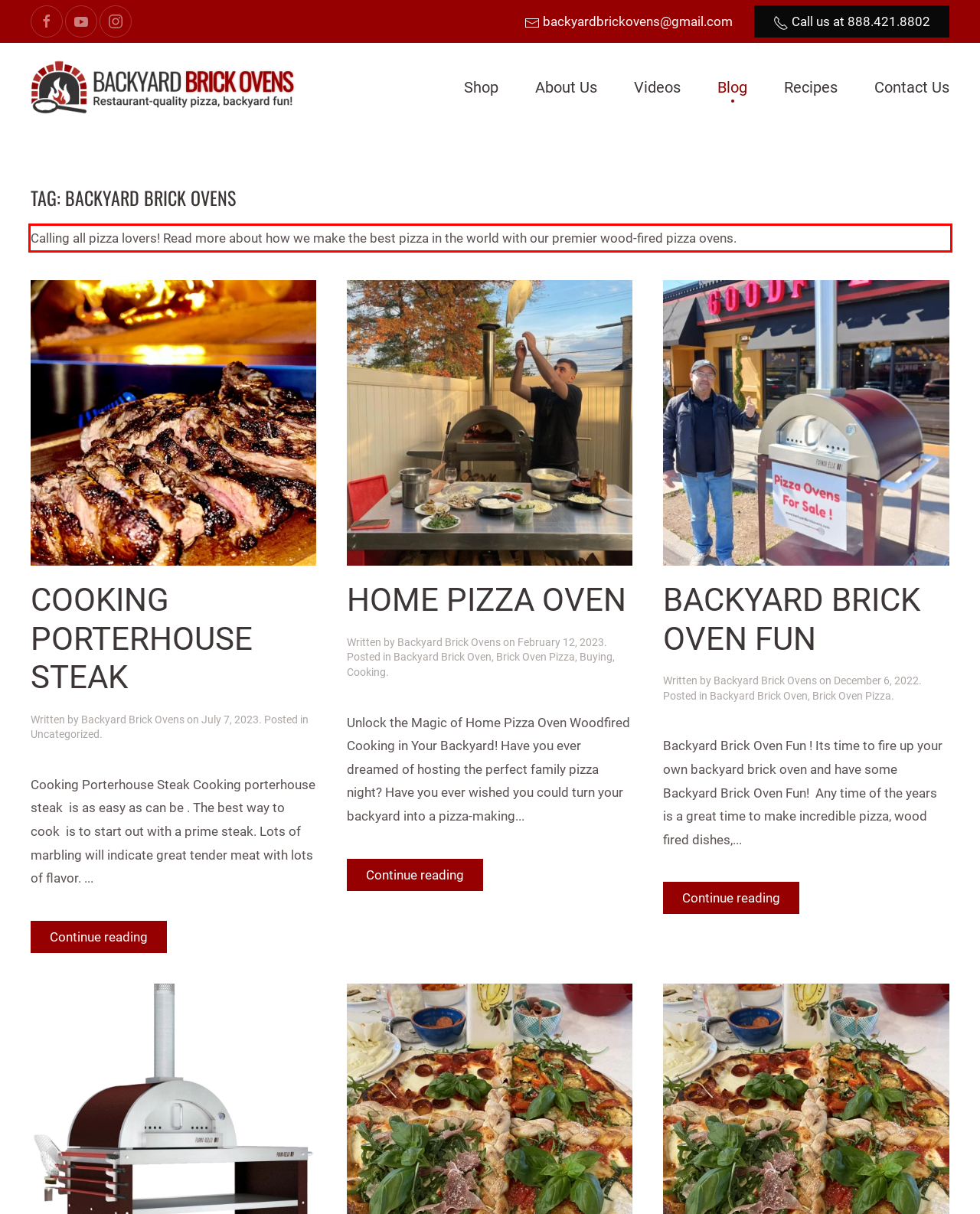You are provided with a webpage screenshot that includes a red rectangle bounding box. Extract the text content from within the bounding box using OCR.

Calling all pizza lovers! Read more about how we make the best pizza in the world with our premier wood-fired pizza ovens.